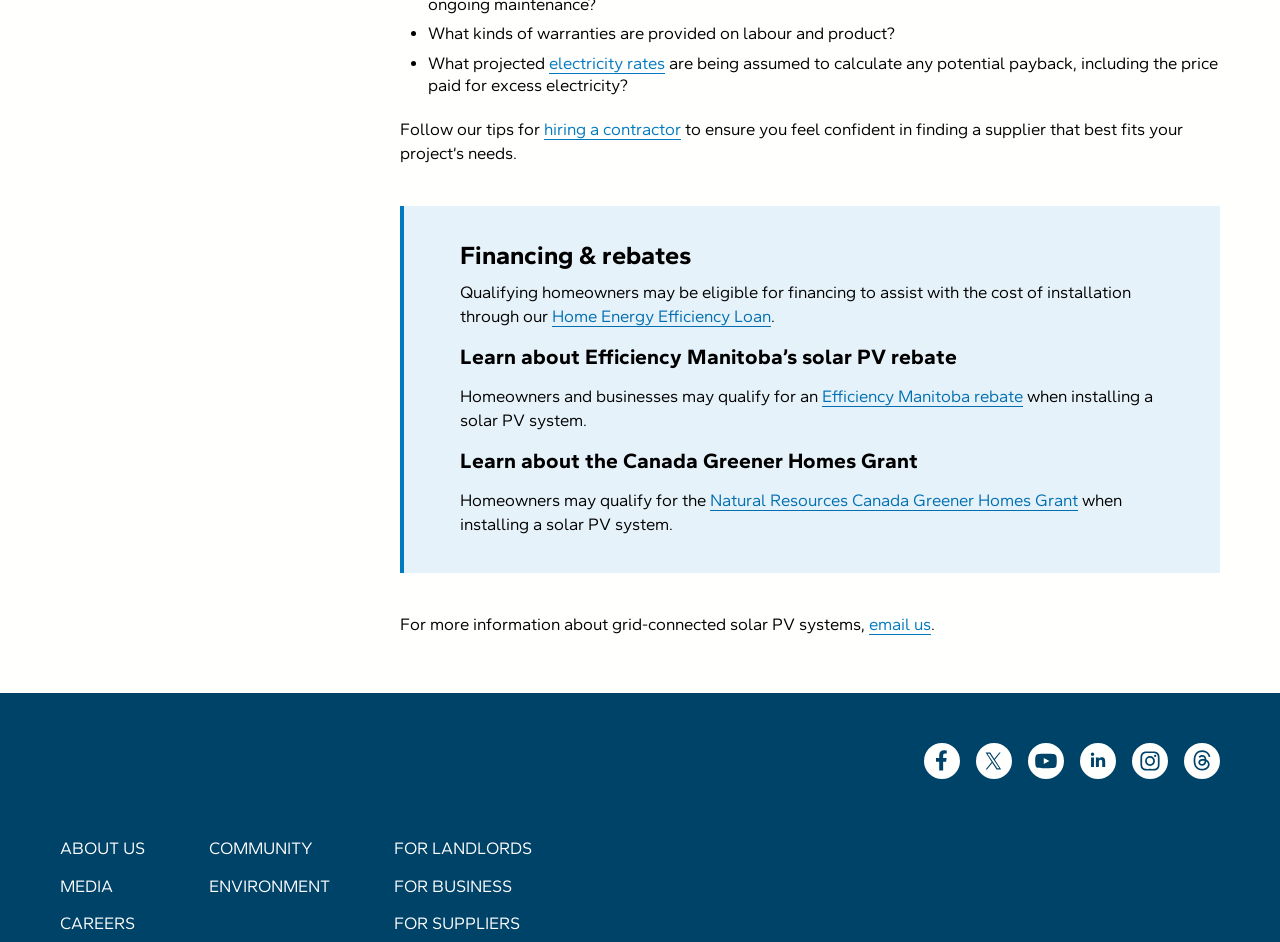Show the bounding box coordinates of the region that should be clicked to follow the instruction: "Visit 'Facebook'."

[0.722, 0.789, 0.75, 0.827]